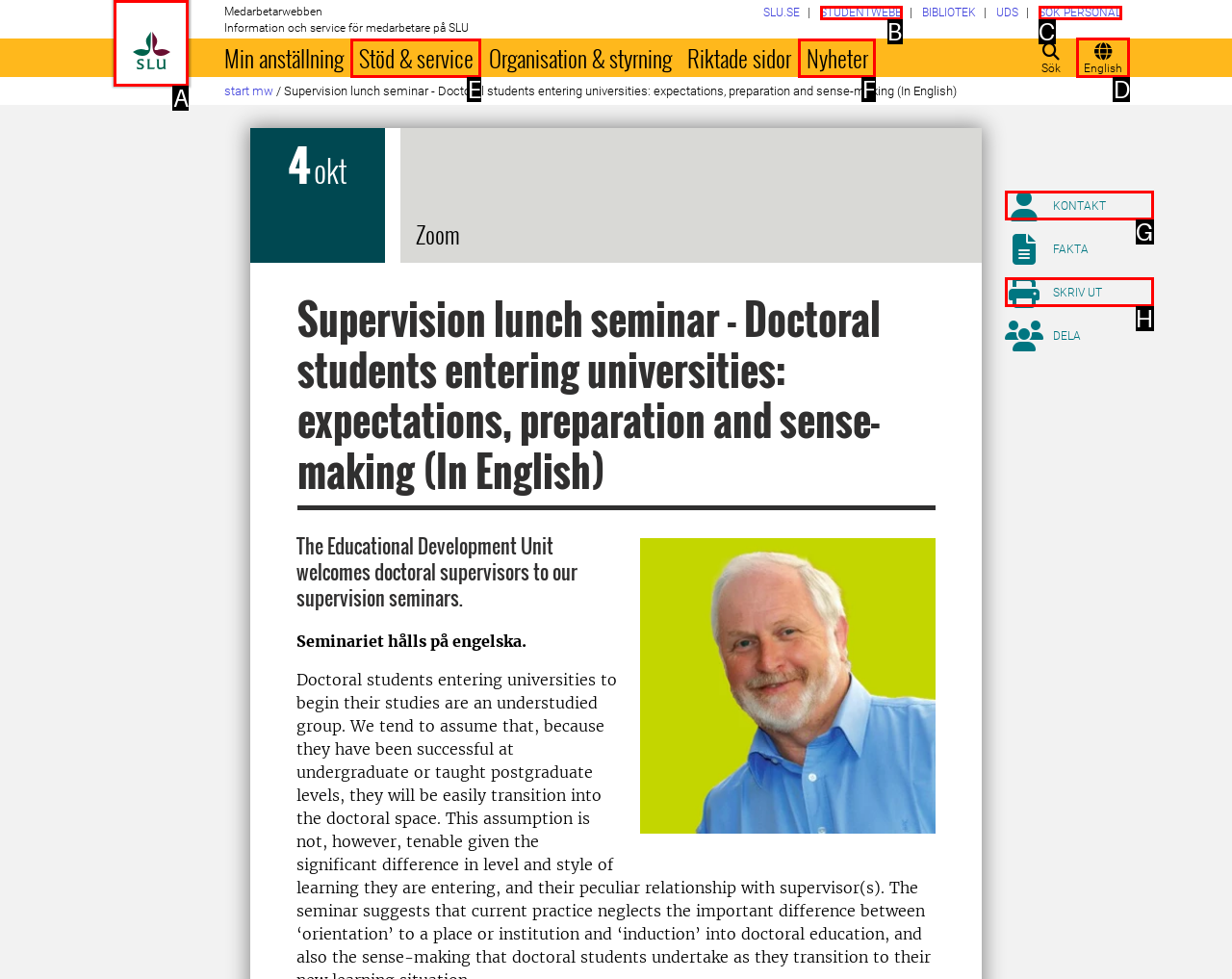Select the appropriate HTML element to click for the following task: switch to English
Answer with the letter of the selected option from the given choices directly.

D